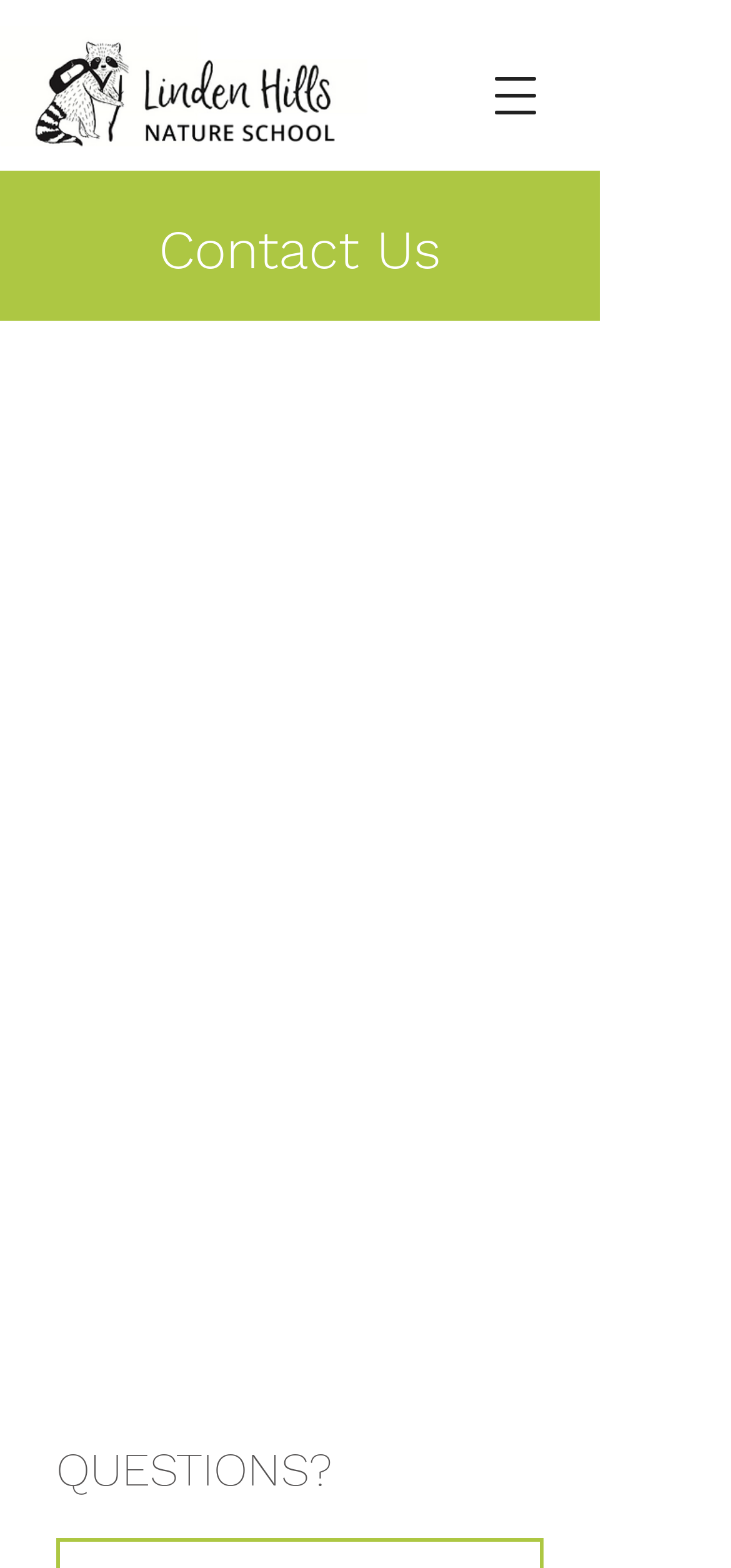What is the last heading on the webpage?
Can you provide an in-depth and detailed response to the question?

The last heading on the webpage is 'QUESTIONS?', which suggests that the school is open to answering any questions or concerns that parents or guardians may have.